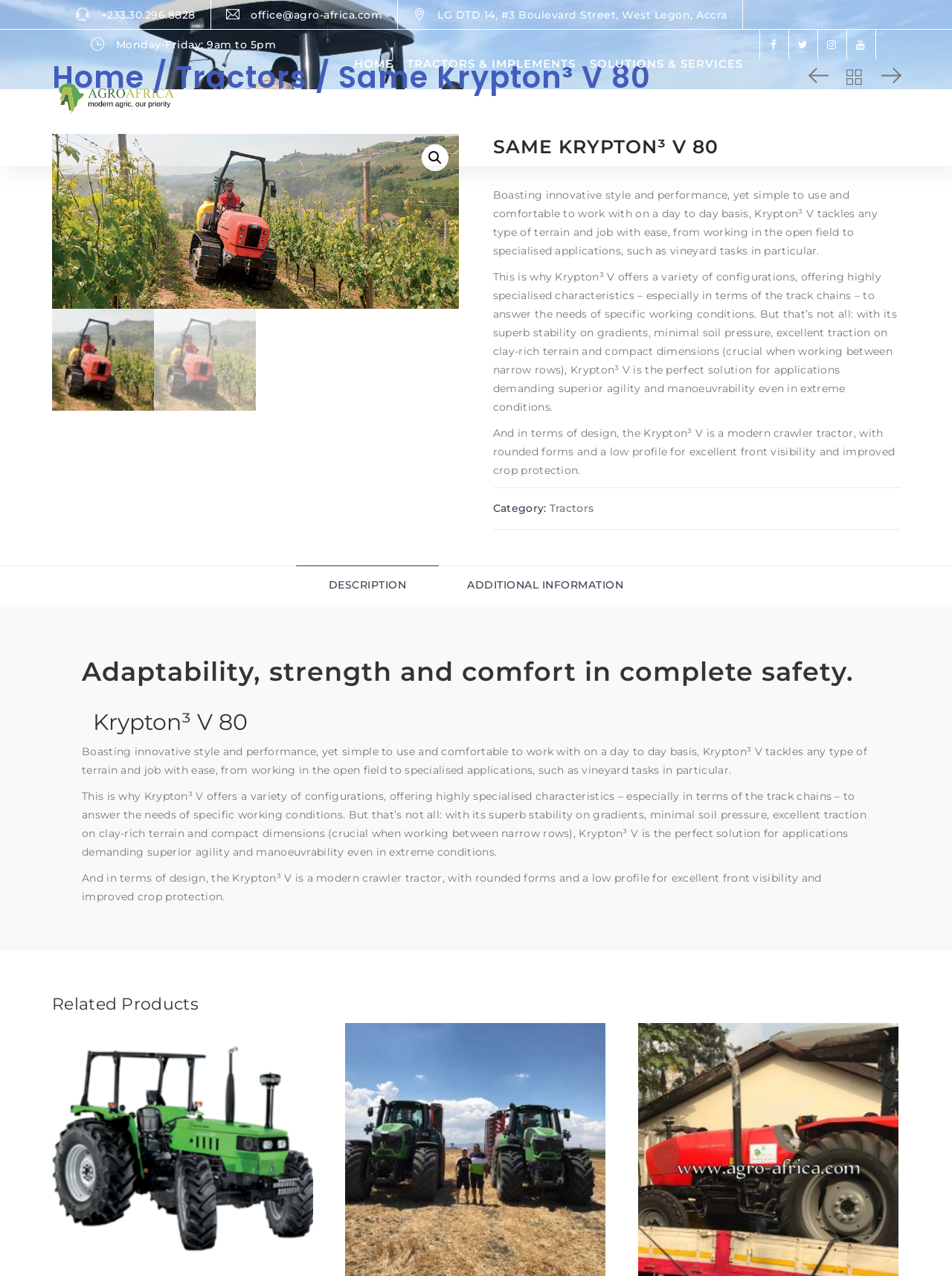Identify the bounding box coordinates for the region of the element that should be clicked to carry out the instruction: "Click the Logo link". The bounding box coordinates should be four float numbers between 0 and 1, i.e., [left, top, right, bottom].

[0.055, 0.064, 0.192, 0.09]